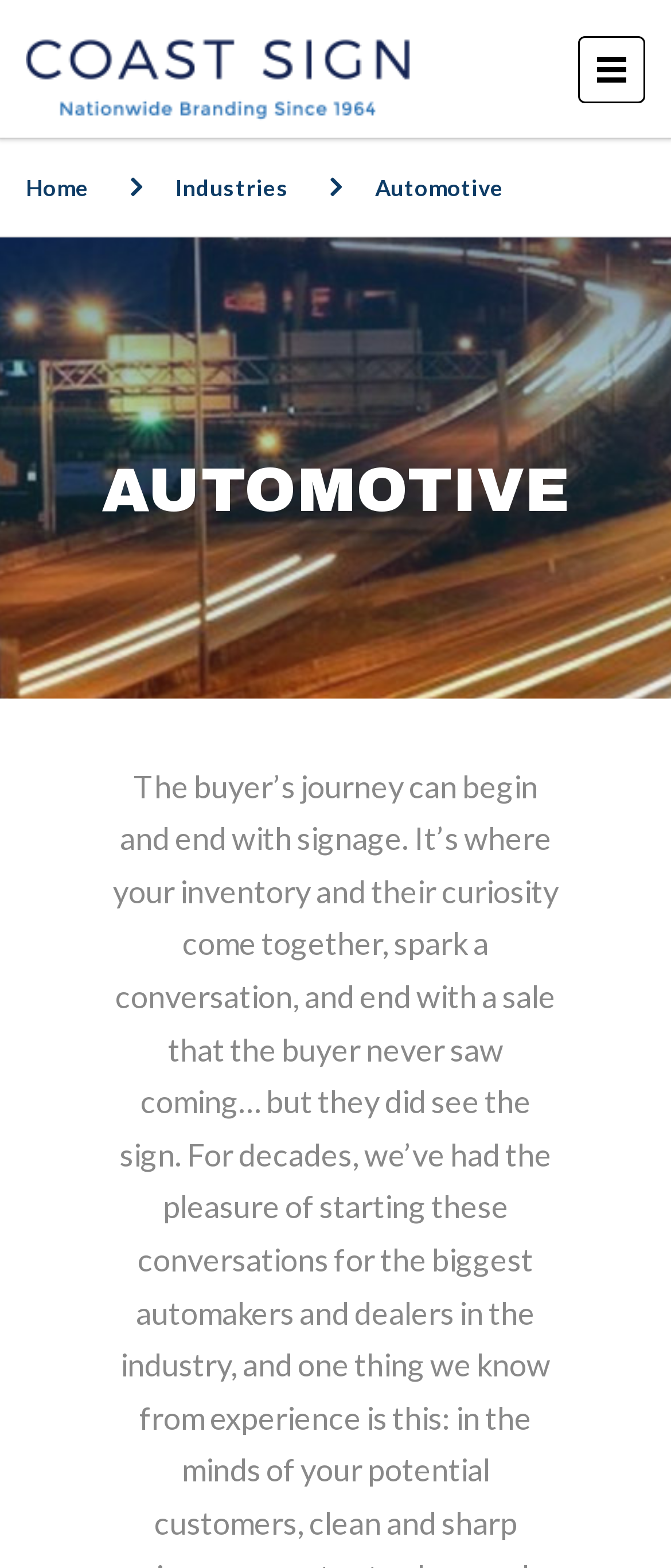Refer to the image and offer a detailed explanation in response to the question: Is there a button in the top-right corner?

There is a button in the top-right corner of the webpage, with no text, which can be identified by its bounding box coordinates [0.862, 0.023, 0.962, 0.066].